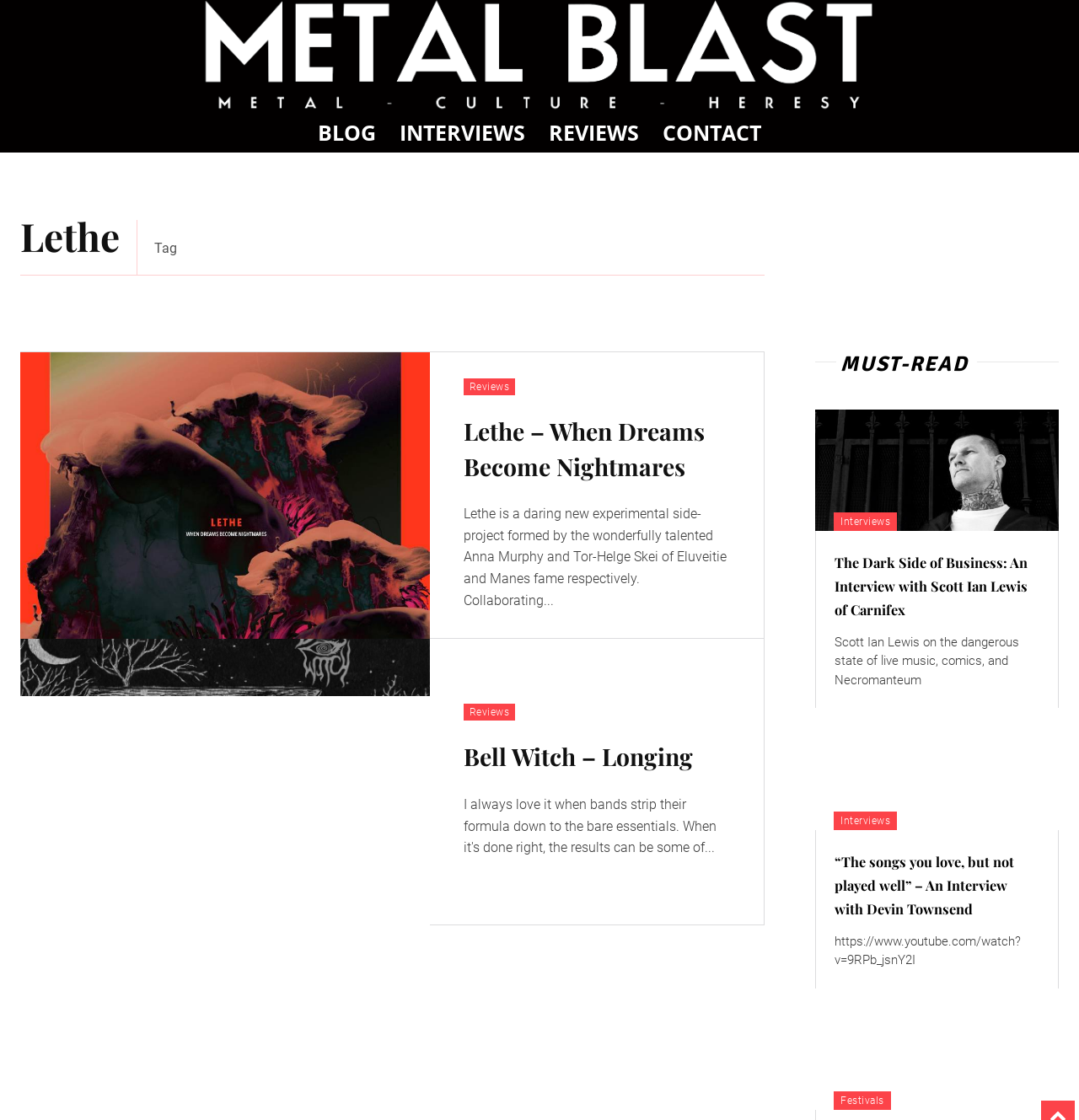Answer the following query with a single word or phrase:
What is the type of content in the 'MUST-READ' section?

Interviews